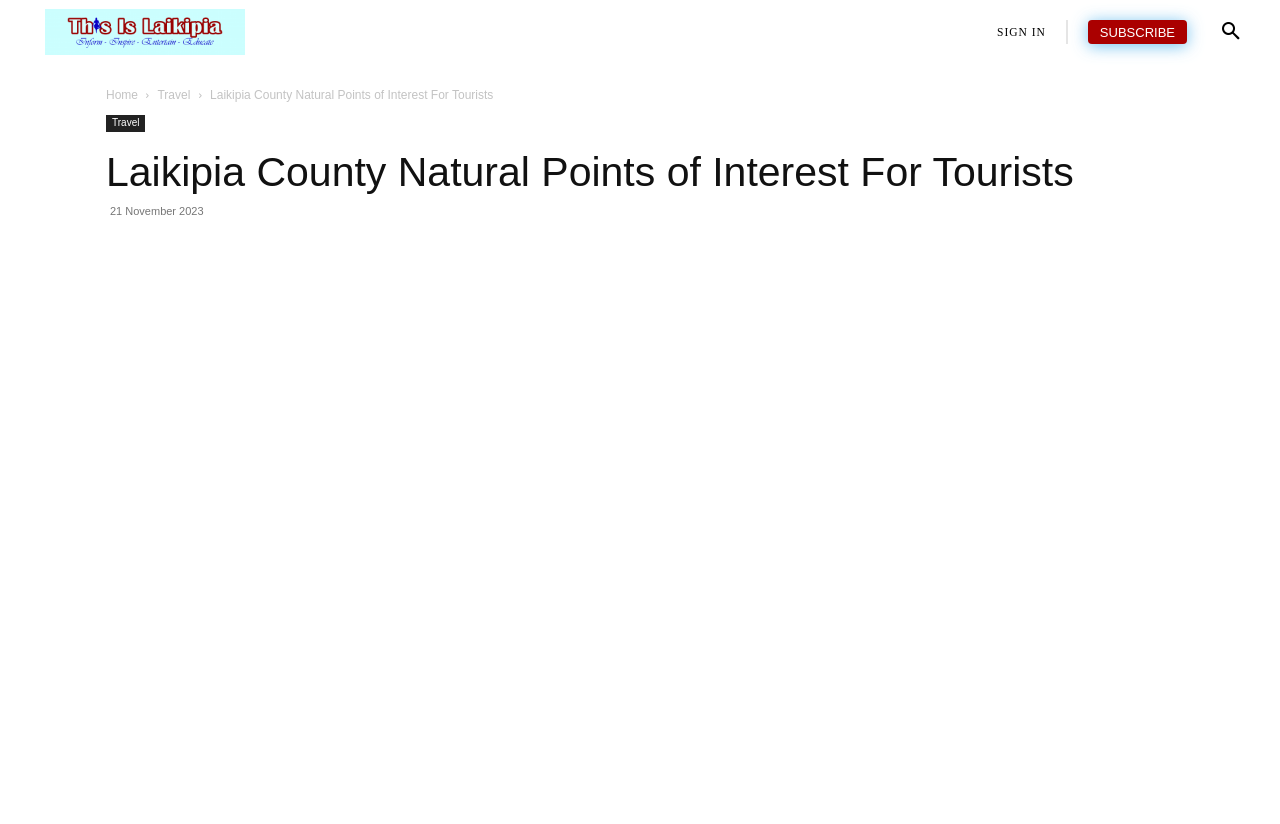Identify the bounding box coordinates of the clickable region to carry out the given instruction: "Search for something".

[0.943, 0.01, 0.98, 0.068]